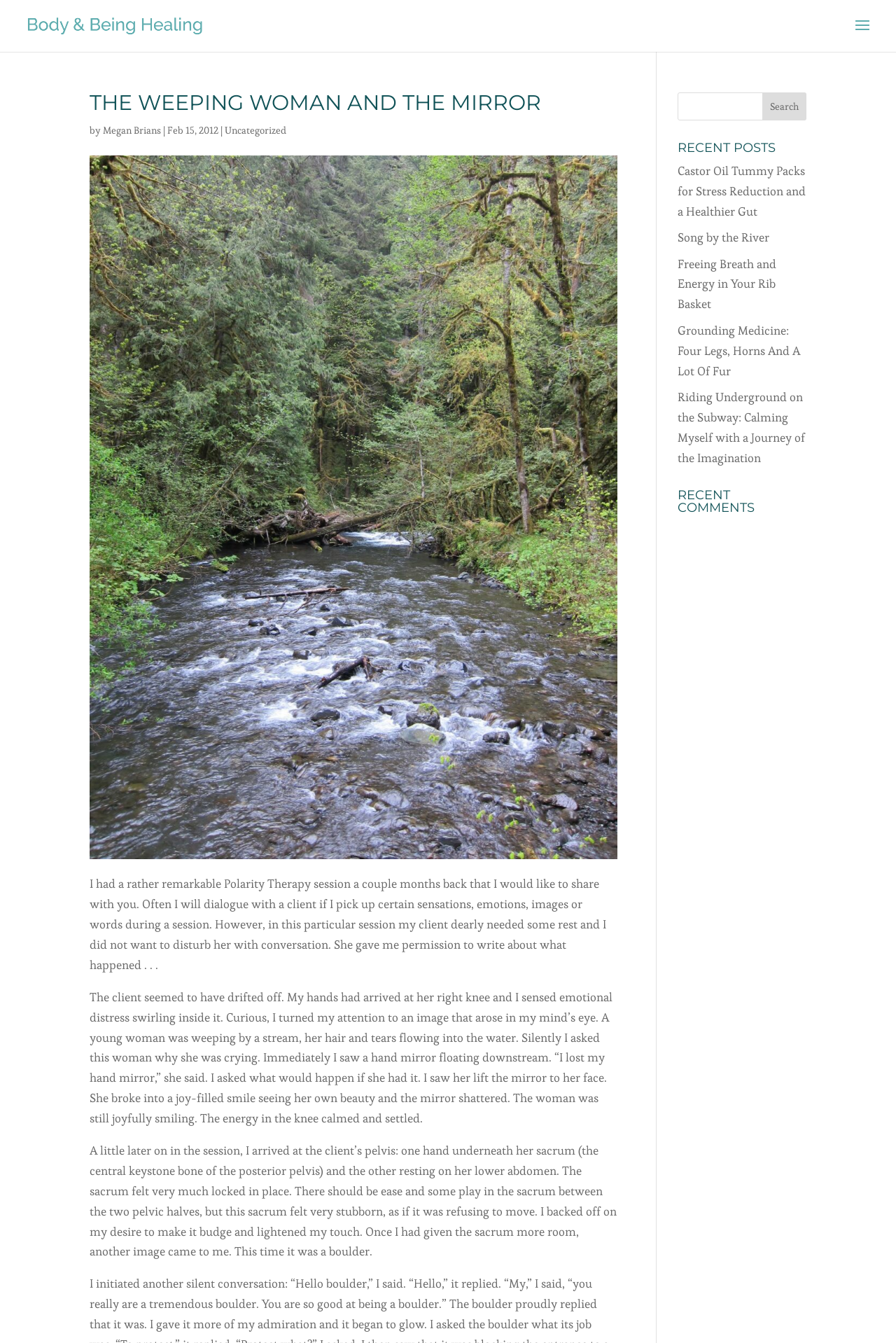What is the image above the article about?
Provide a one-word or short-phrase answer based on the image.

river